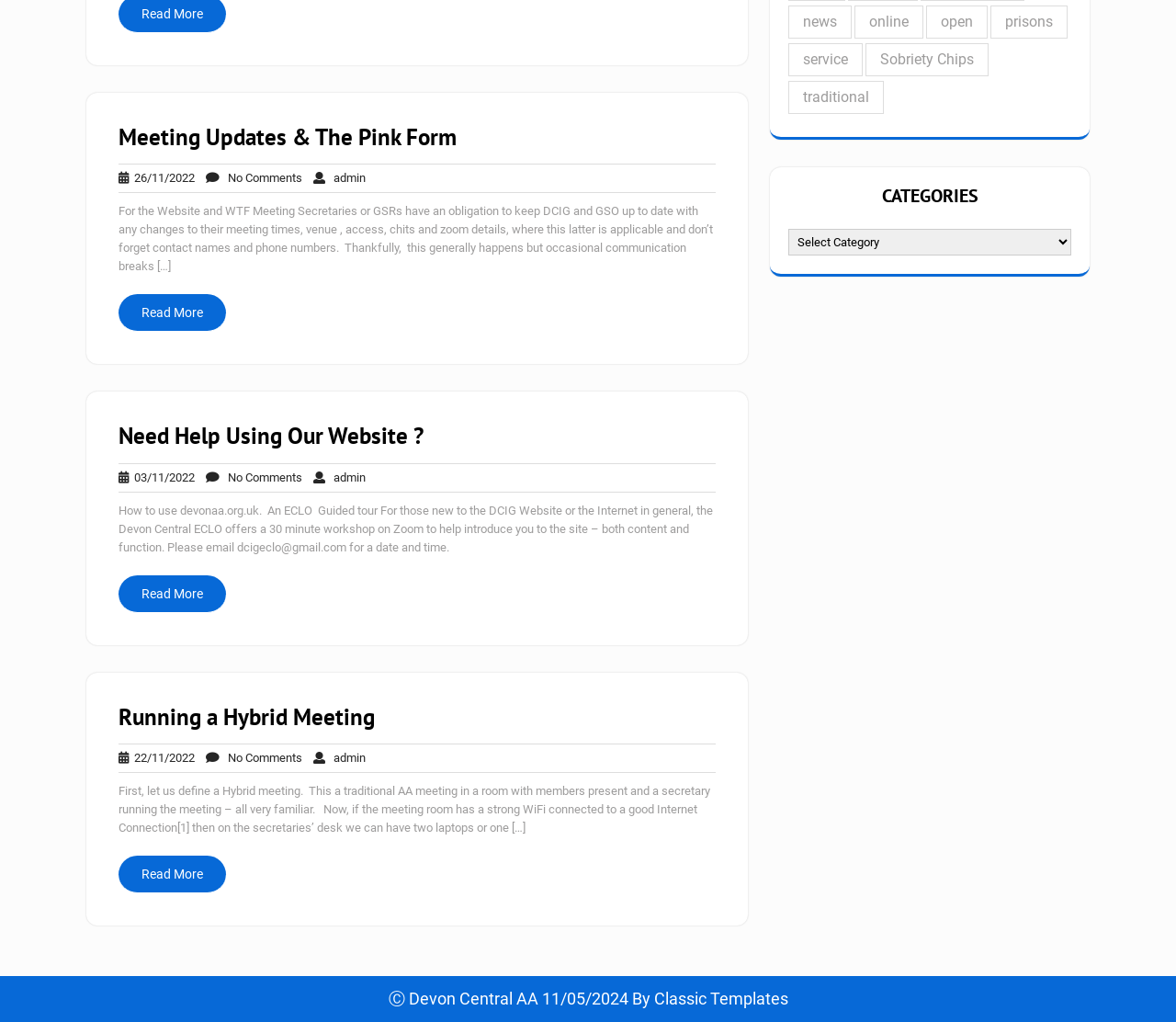Find the bounding box coordinates corresponding to the UI element with the description: "03/11/2022 03/11/2022". The coordinates should be formatted as [left, top, right, bottom], with values as floats between 0 and 1.

[0.101, 0.46, 0.166, 0.474]